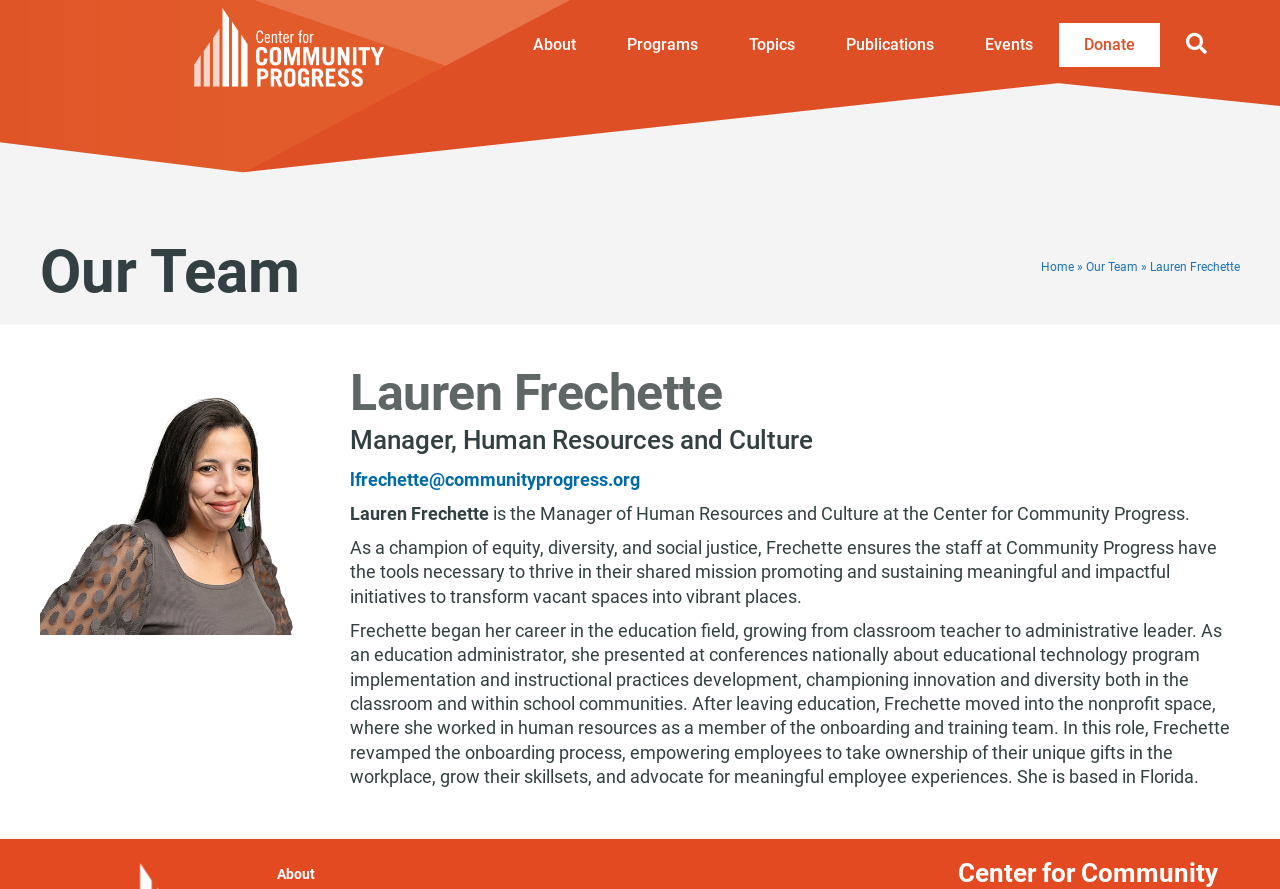What is the name of the organization Lauren Frechette works for?
Analyze the screenshot and provide a detailed answer to the question.

I found this information by looking at the text description of the element with the bounding box coordinates [0.382, 0.566, 0.93, 0.589], which says 'Lauren Frechette is the Manager of Human Resources and Culture at the Center for Community Progress'.